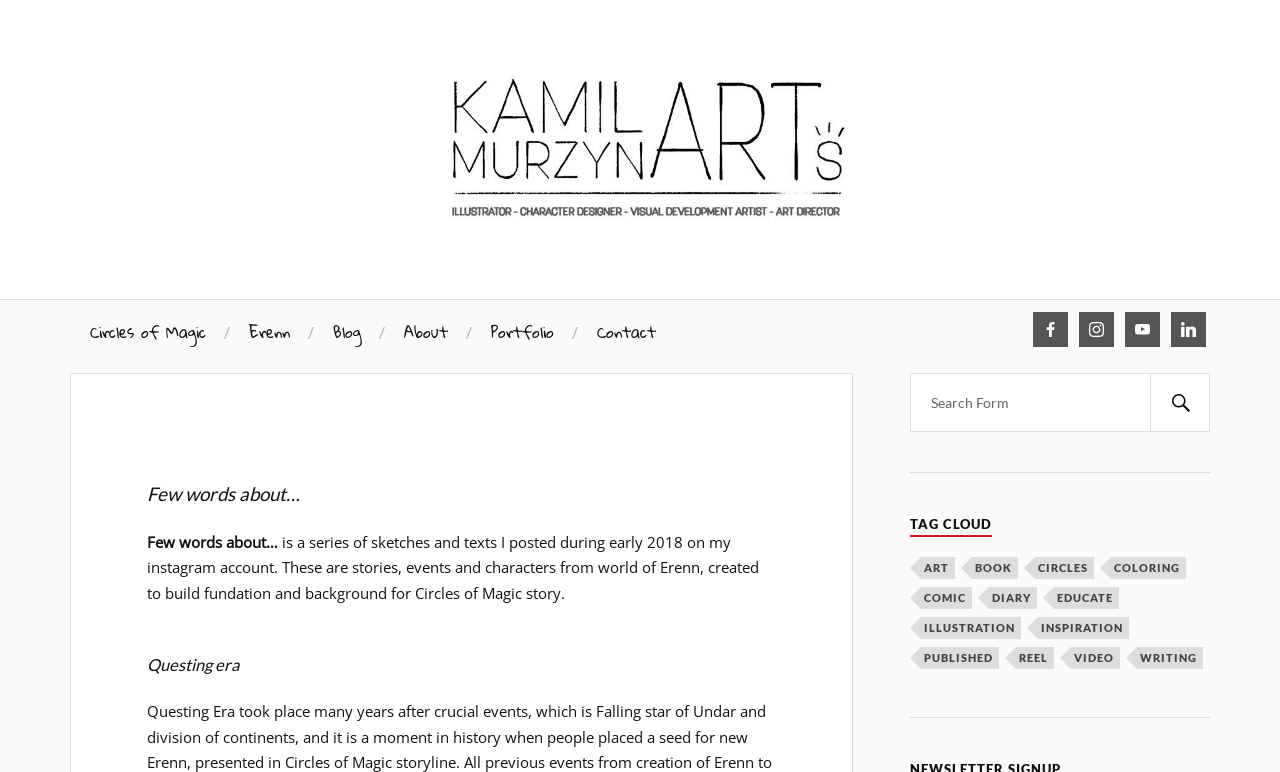Locate the bounding box for the described UI element: "Coloring". Ensure the coordinates are four float numbers between 0 and 1, formatted as [left, top, right, bottom].

[0.868, 0.721, 0.927, 0.75]